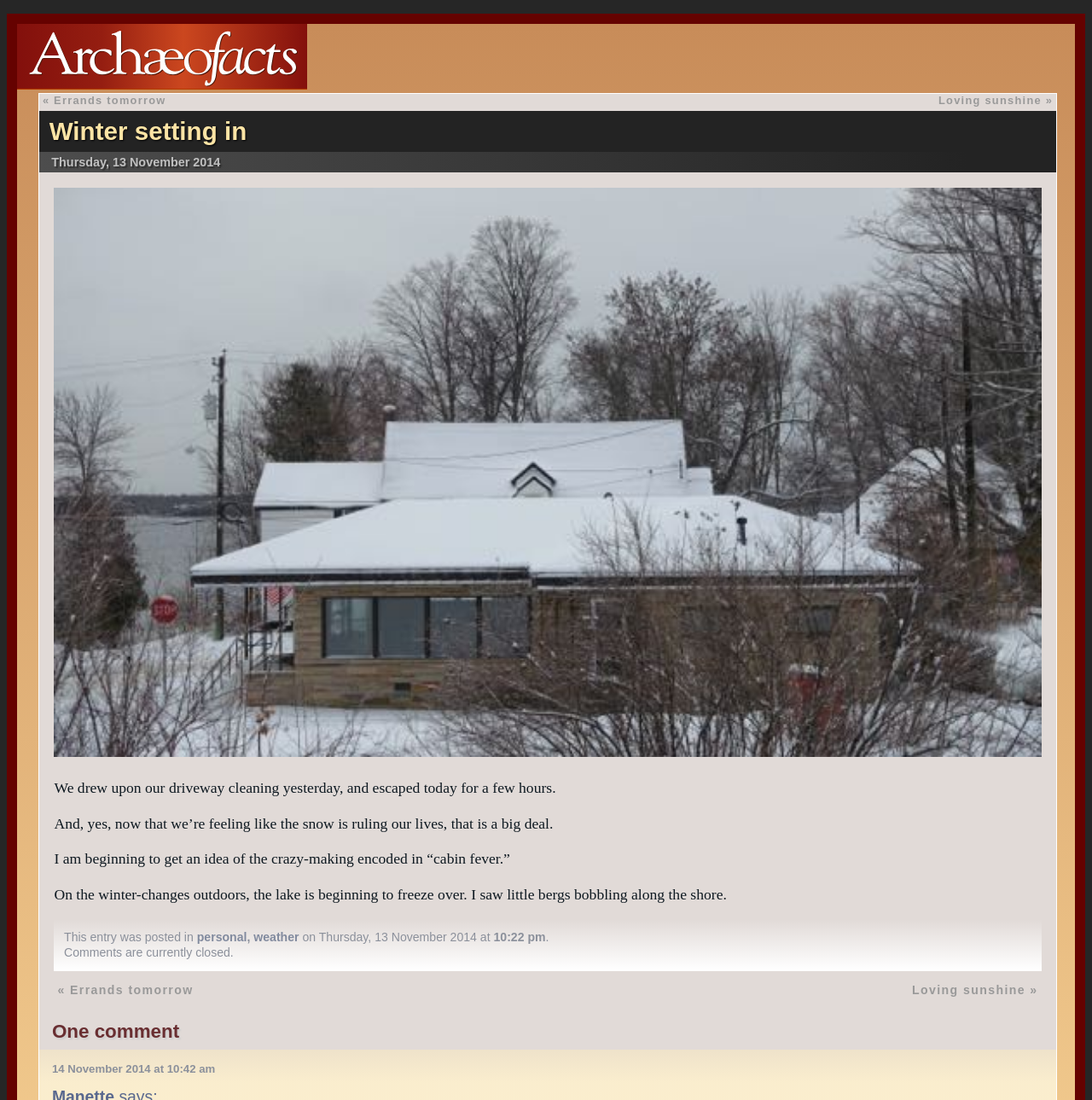Please determine the bounding box coordinates of the area that needs to be clicked to complete this task: 'read comments'. The coordinates must be four float numbers between 0 and 1, formatted as [left, top, right, bottom].

[0.048, 0.966, 0.197, 0.977]